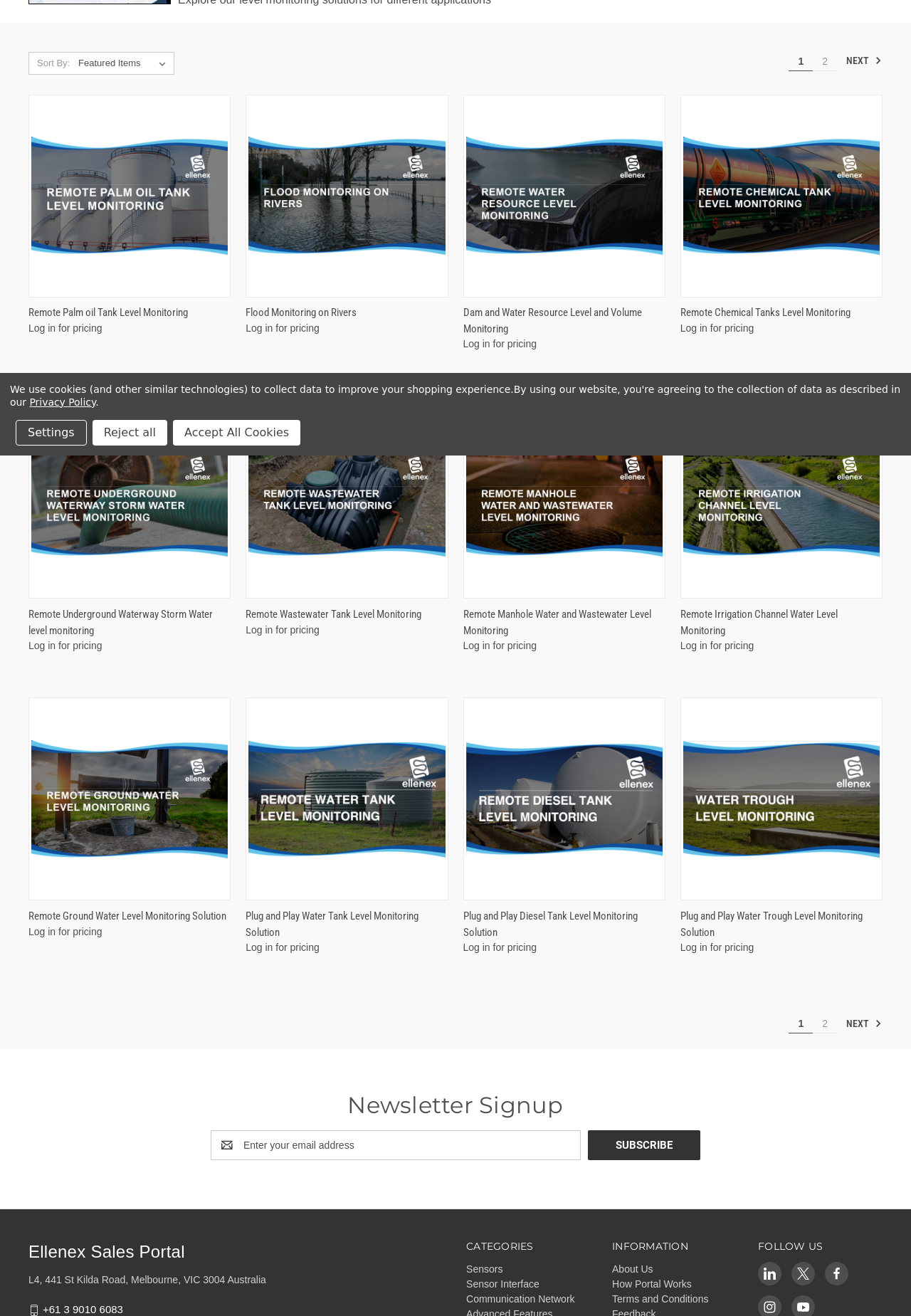Given the description "Remote Wastewater Tank Level Monitoring", provide the bounding box coordinates of the corresponding UI element.

[0.27, 0.461, 0.463, 0.473]